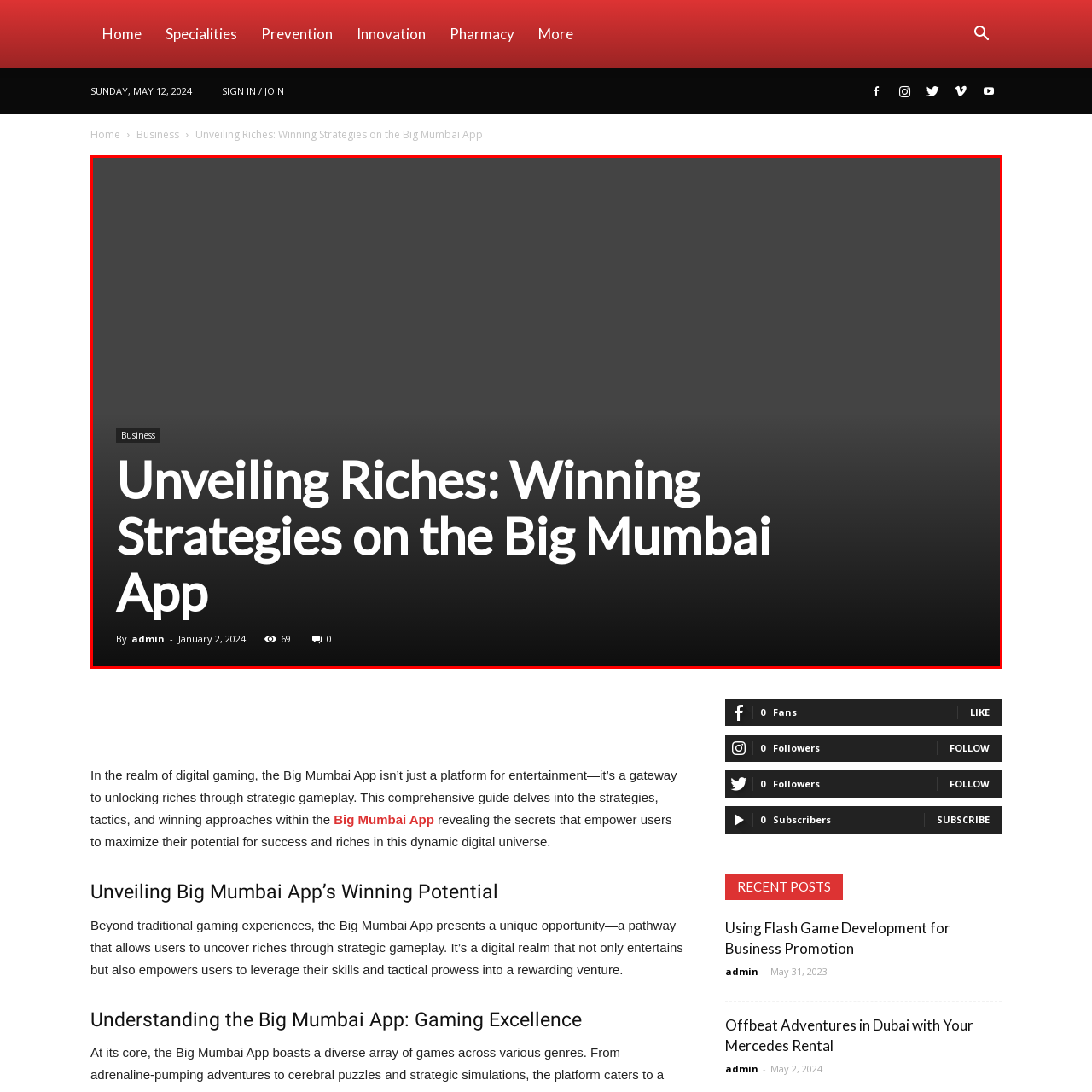How many sections are visible in the navigation area?
Focus on the image enclosed by the red bounding box and elaborate on your answer to the question based on the visual details present.

The caption states that the navigation area 'includes sections for home, specialities, and more', which implies that there are at least three sections visible in the navigation area, namely 'home', 'specialities', and possibly others represented by 'more'.